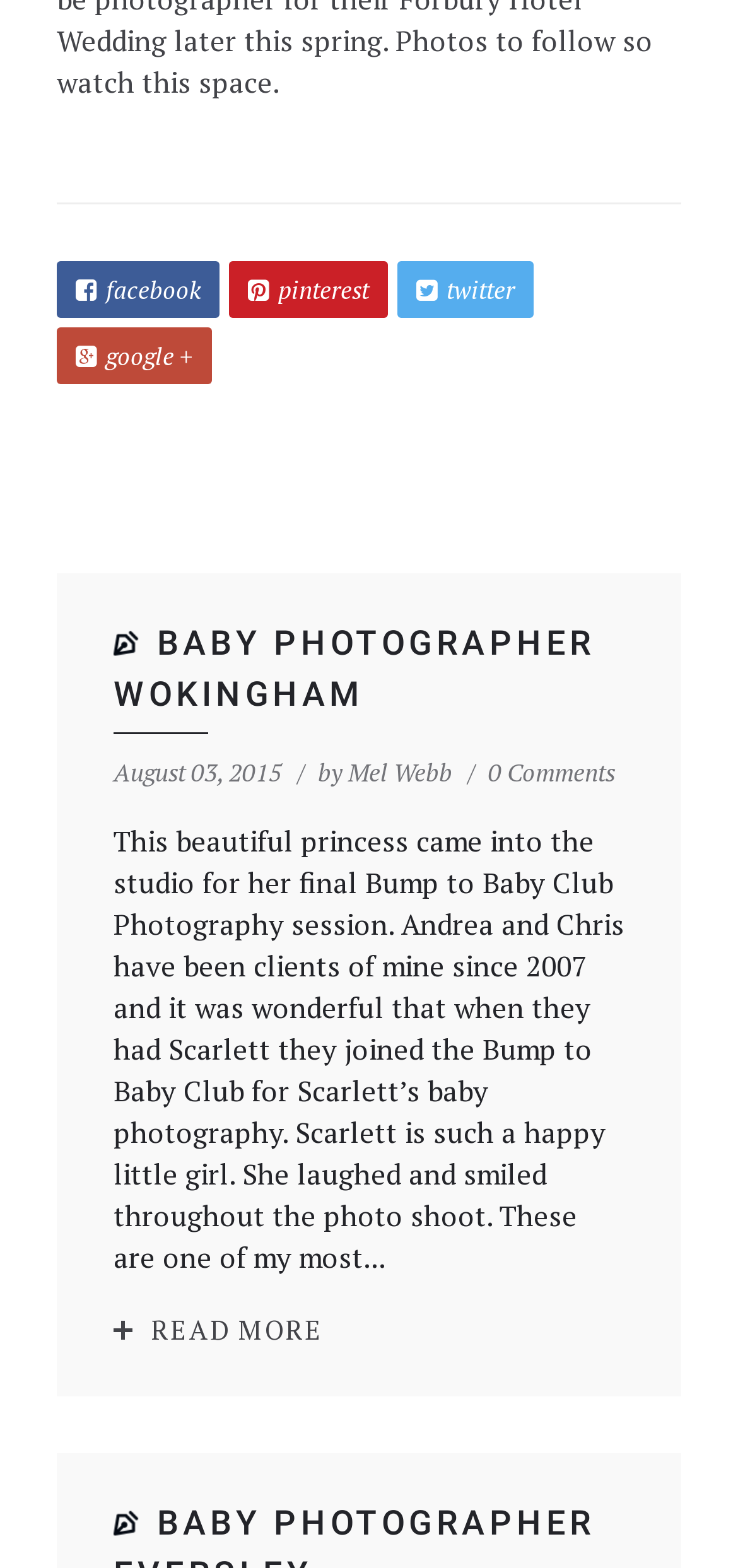Specify the bounding box coordinates of the area that needs to be clicked to achieve the following instruction: "view more of the article".

[0.154, 0.835, 0.438, 0.862]